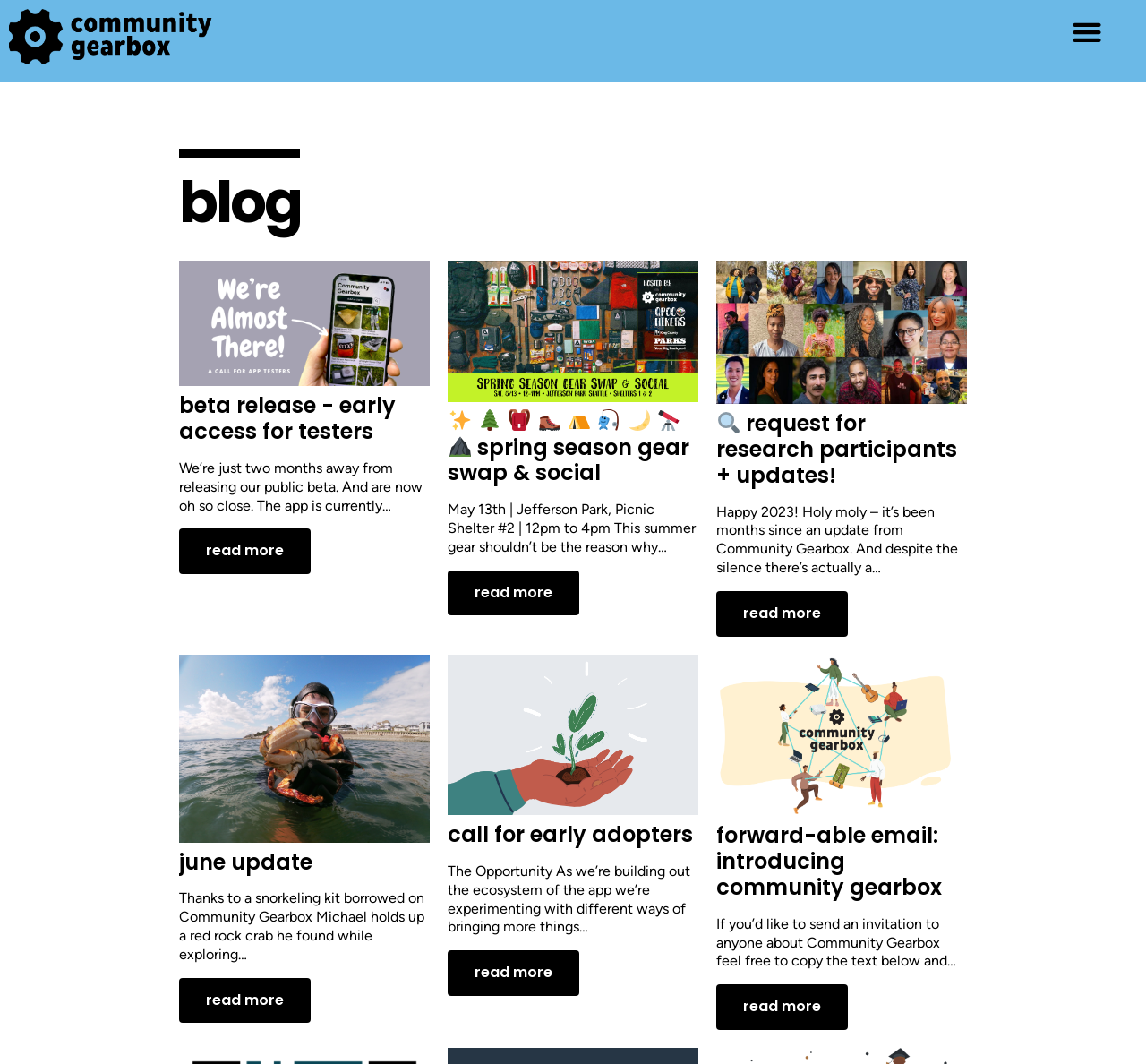Using the provided description alt="June Update", find the bounding box coordinates for the UI element. Provide the coordinates in (top-left x, top-left y, bottom-right x, bottom-right y) format, ensuring all values are between 0 and 1.

[0.156, 0.779, 0.375, 0.795]